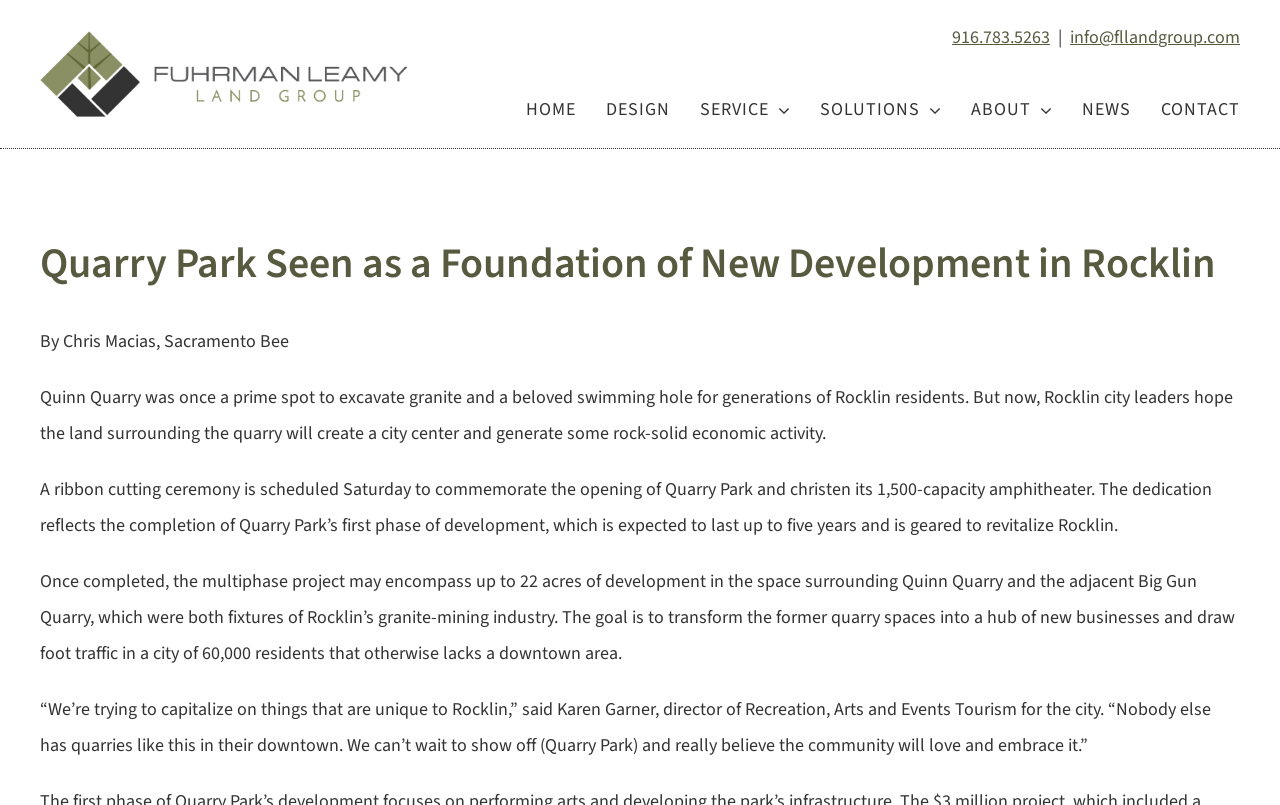What is the purpose of the Quarry Park project?
Can you give a detailed and elaborate answer to the question?

I found the answer by reading the text under the heading 'Quarry Park Seen as a Foundation of New Development in Rocklin', which states that the goal is to transform the former quarry spaces into a hub of new businesses and draw foot traffic in a city of 60,000 residents that otherwise lacks a downtown area.